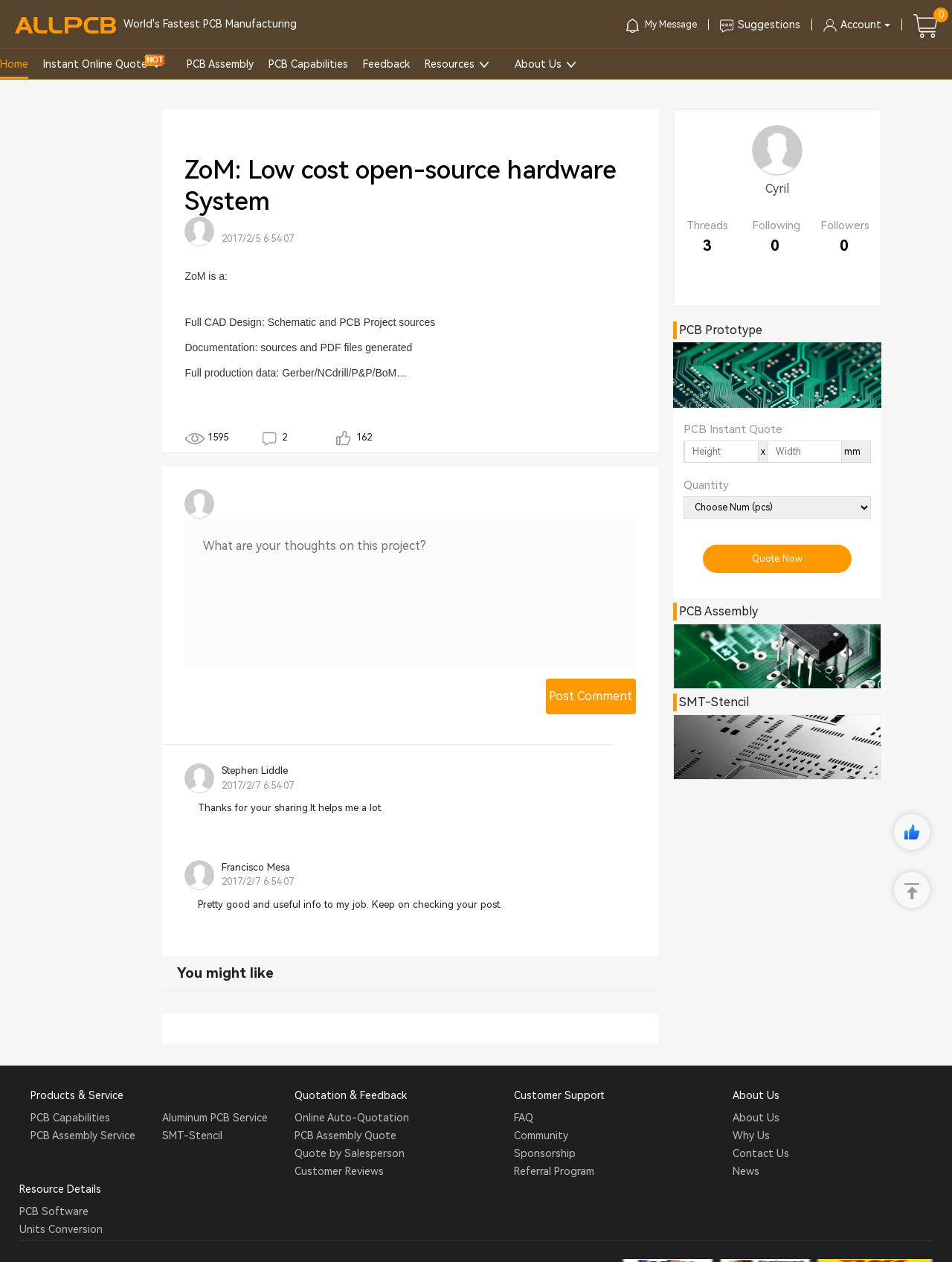Answer this question using a single word or a brief phrase:
What is the type of CPU cores used in ZoM?

Dual ARM Cortex A9